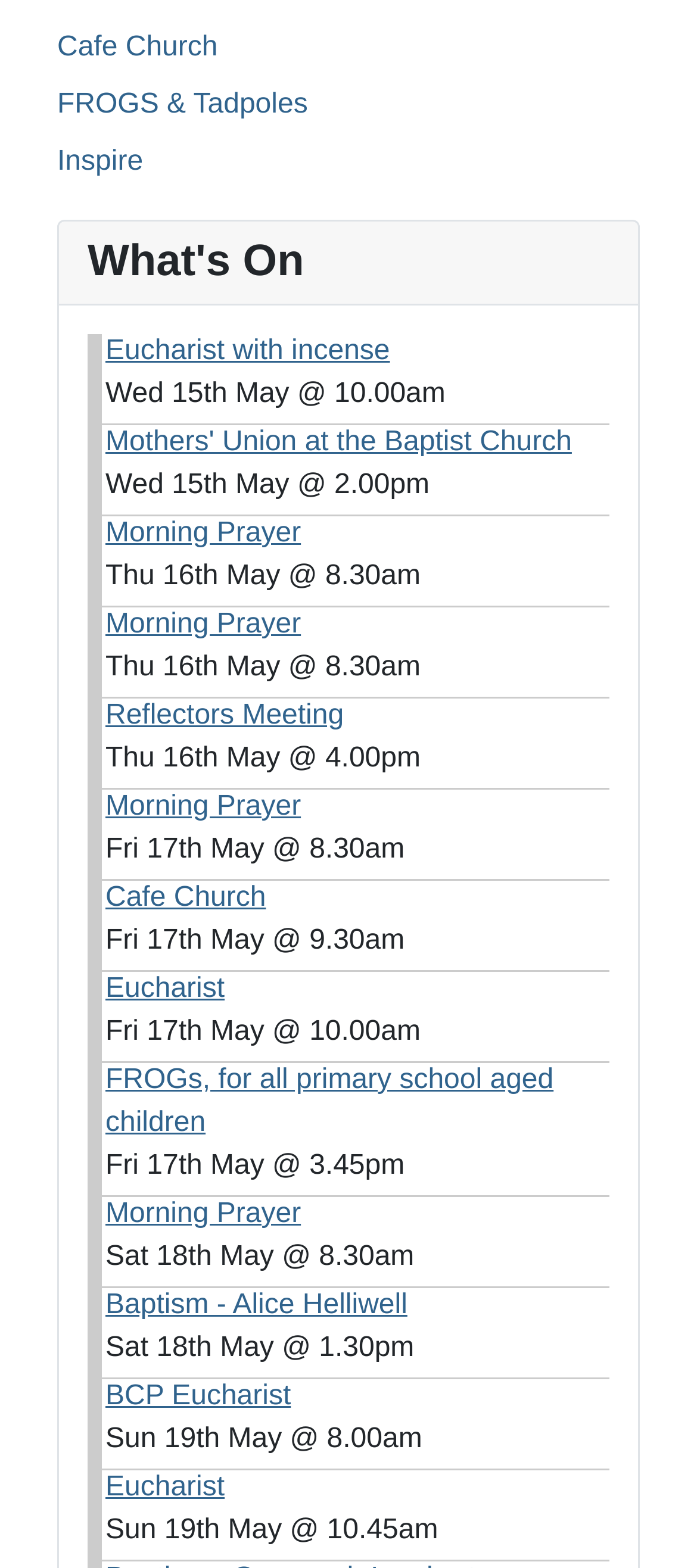Locate the bounding box coordinates of the element that should be clicked to fulfill the instruction: "Click on the 'Eucharist with incense' event".

[0.151, 0.214, 0.559, 0.234]